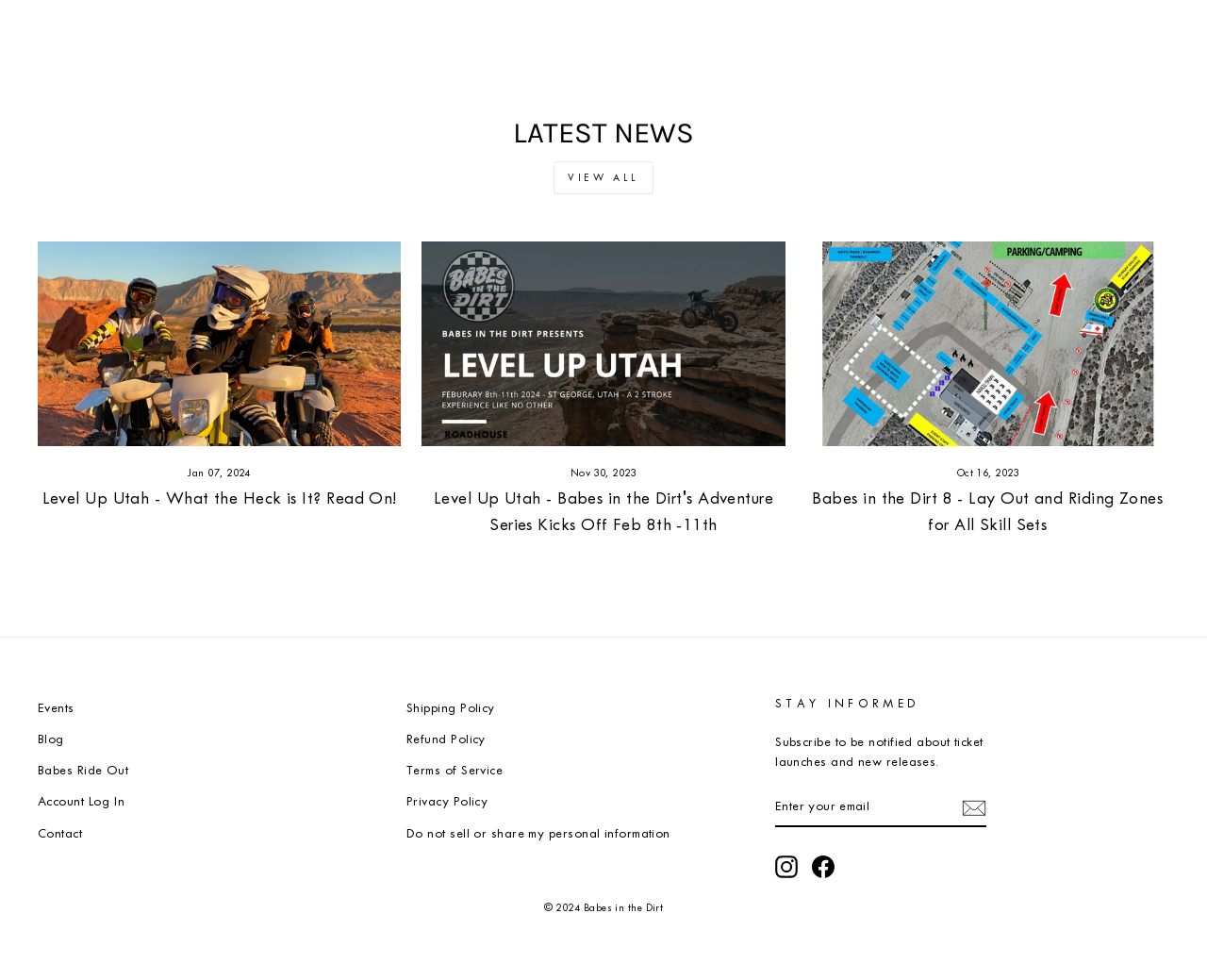Locate the bounding box of the UI element based on this description: "name="contact[email]" placeholder="Enter your email"". Provide four float numbers between 0 and 1 as [left, top, right, bottom].

[0.642, 0.803, 0.817, 0.845]